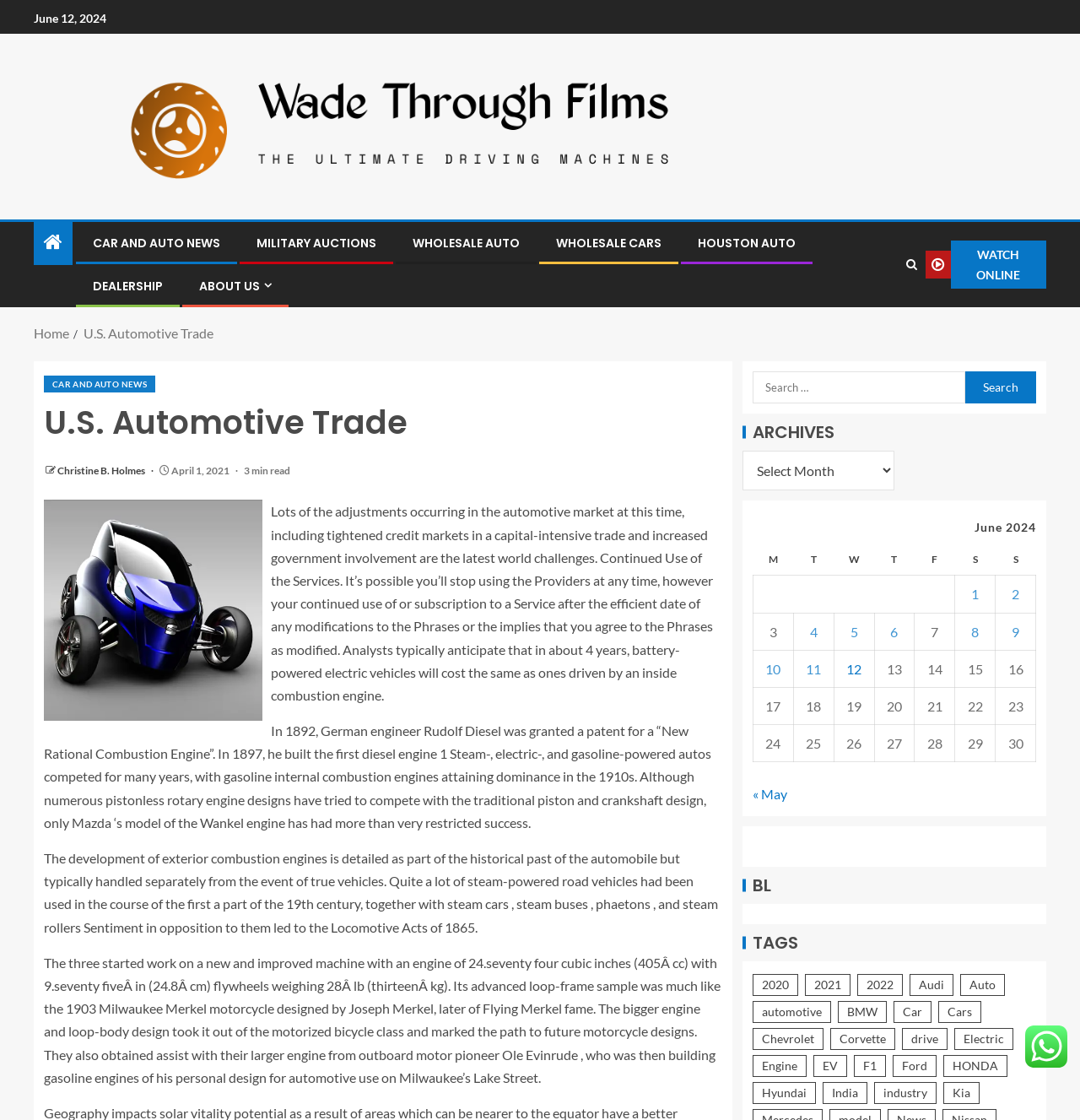Answer this question in one word or a short phrase: What is the date displayed at the top of the webpage?

June 12, 2024